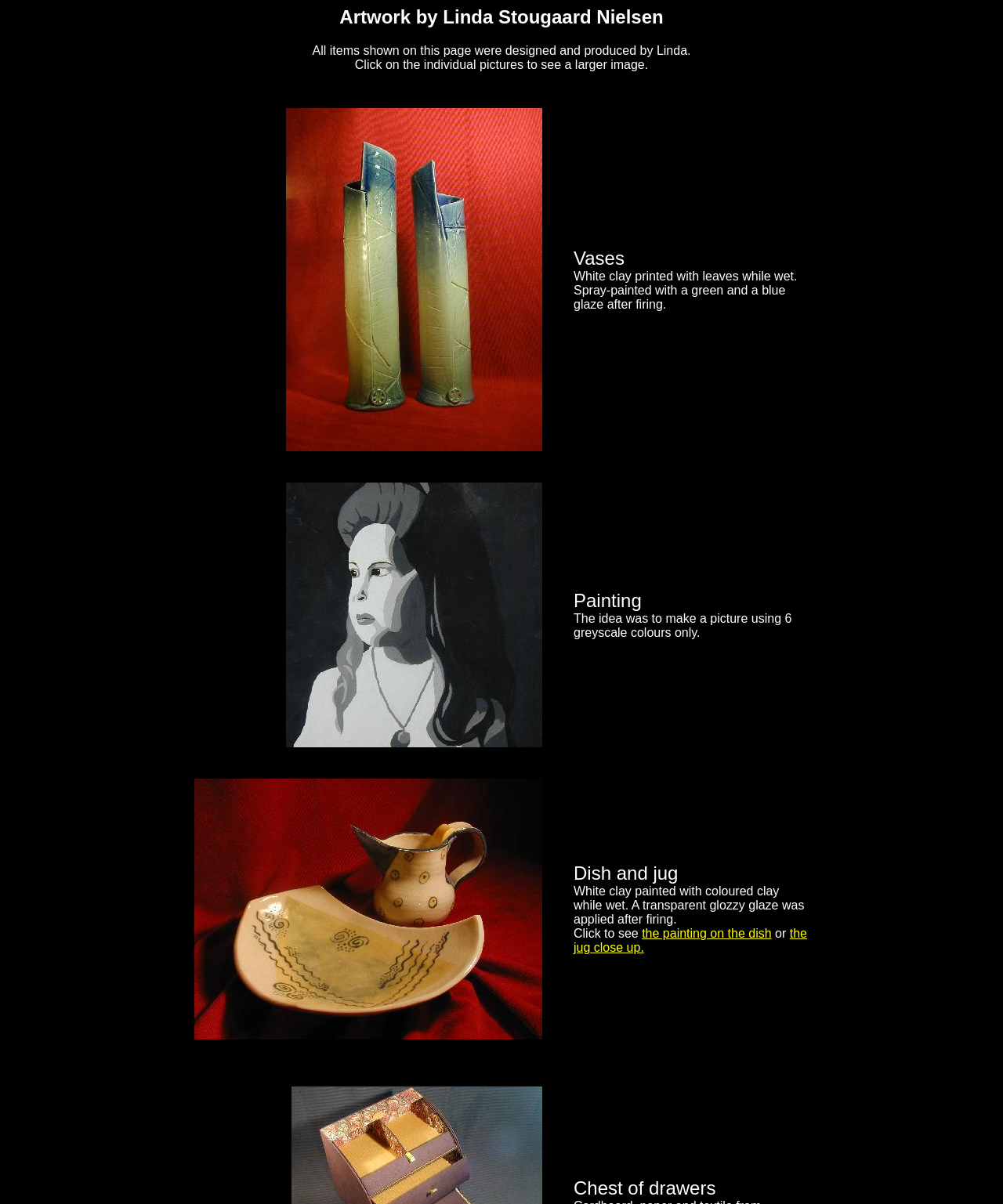Articulate a detailed summary of the webpage's content and design.

The webpage showcases artwork by Linda Stougaard Nielsen. At the top, there is a heading with the title "Artwork by Linda Stougaard Nielsen". Below the heading, there is a brief introduction stating that all items on the page were designed and produced by Linda. 

Further down, there is a note instructing visitors to click on individual pictures to see larger images. Below this note, there are three rows of content, each consisting of two columns. The left column of each row contains an image, while the right column contains a description of the artwork. 

In the first row, the image is accompanied by a description of vases made from white clay printed with leaves while wet and spray-painted with a green and blue glaze after firing. In the second row, the image is accompanied by a description of a painting created using only six greyscale colours. 

In the third row, the image is accompanied by a description of a dish and jug made from white clay painted with coloured clay while wet and glazed with a transparent glaze after firing. The description also includes links to see the painting on the dish or the jug close up.